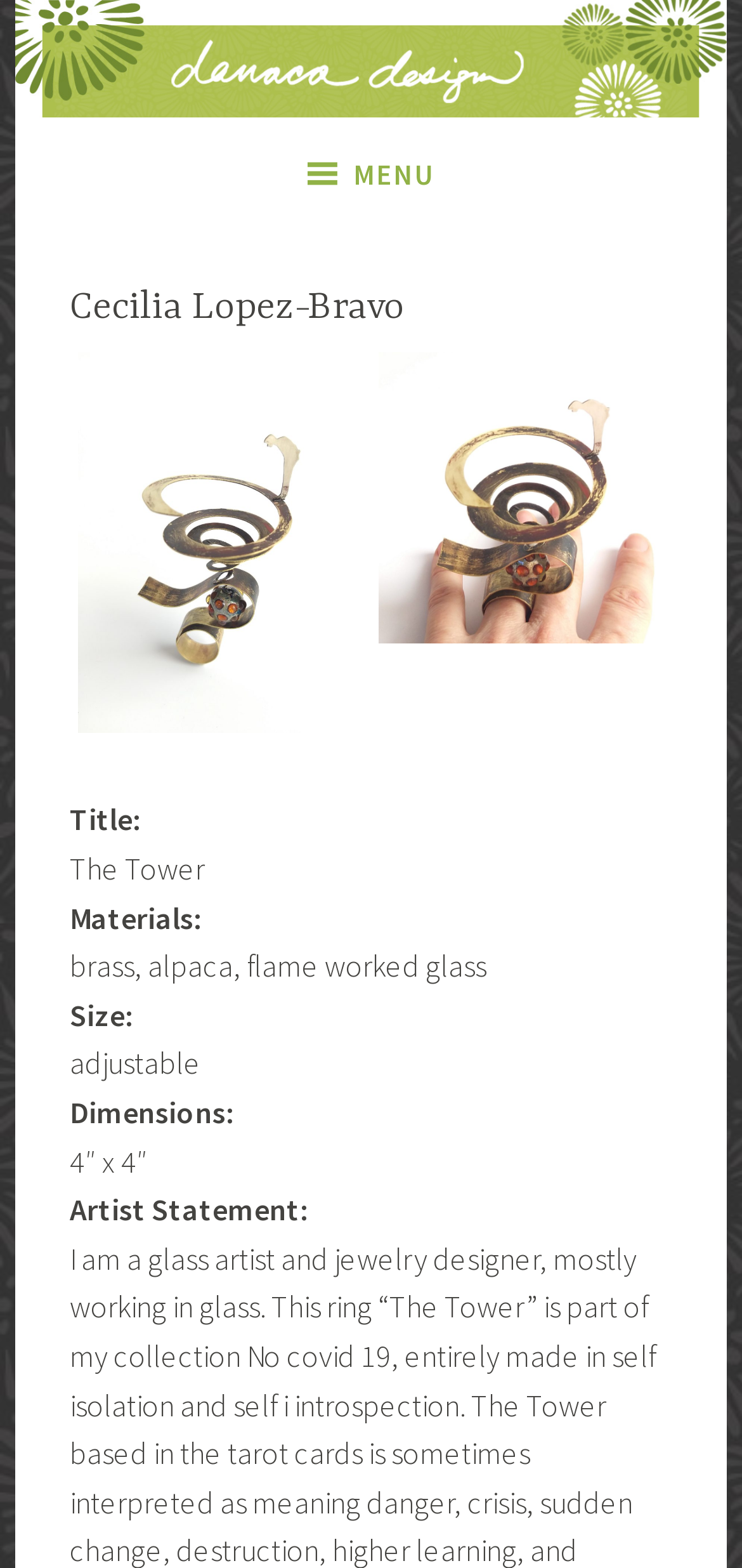Provide a single word or phrase to answer the given question: 
What is the size of the artwork?

4″ x 4″